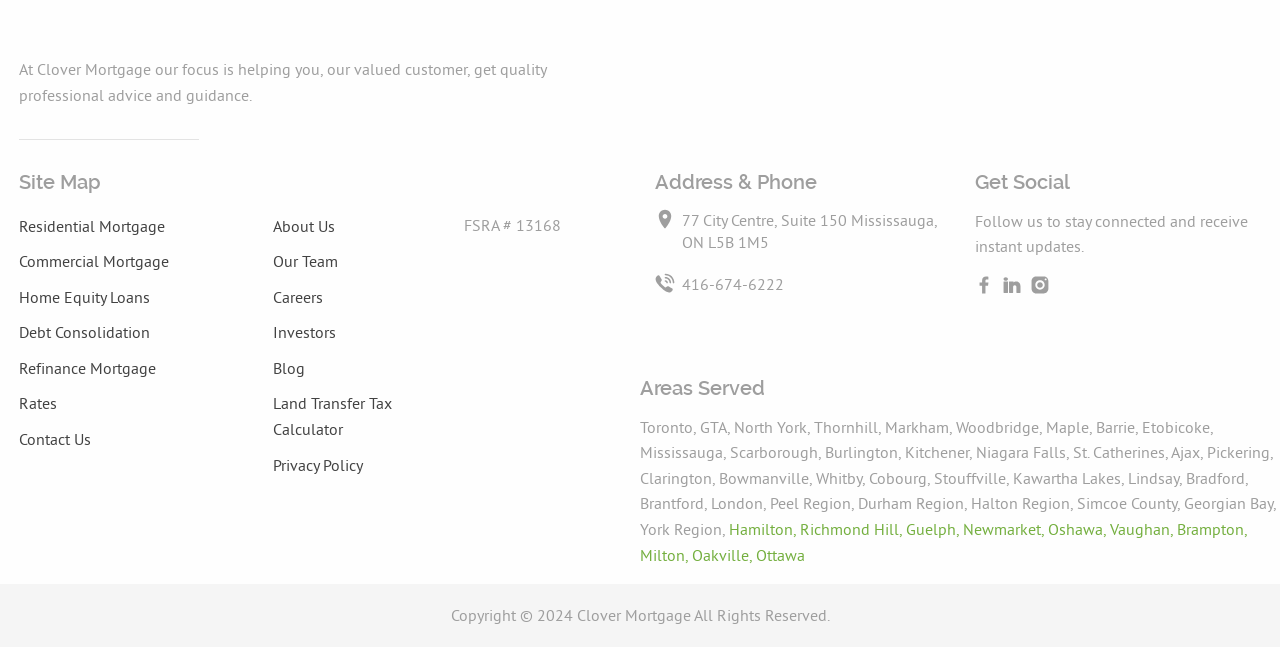Locate the bounding box coordinates of the element I should click to achieve the following instruction: "Click on 416-674-6222".

[0.512, 0.422, 0.612, 0.457]